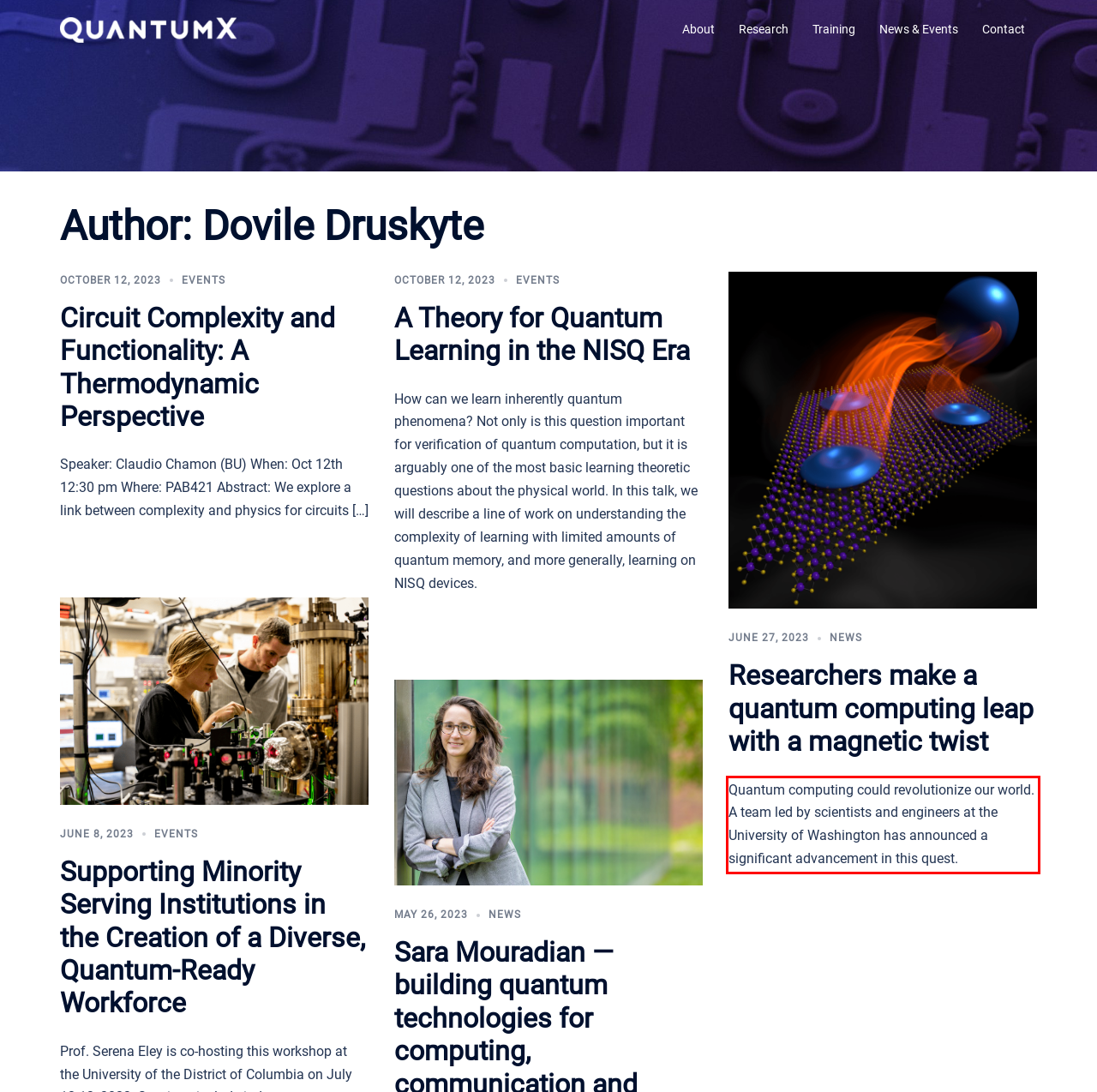By examining the provided screenshot of a webpage, recognize the text within the red bounding box and generate its text content.

Quantum computing could revolutionize our world. A team led by scientists and engineers at the University of Washington has announced a significant advancement in this quest.